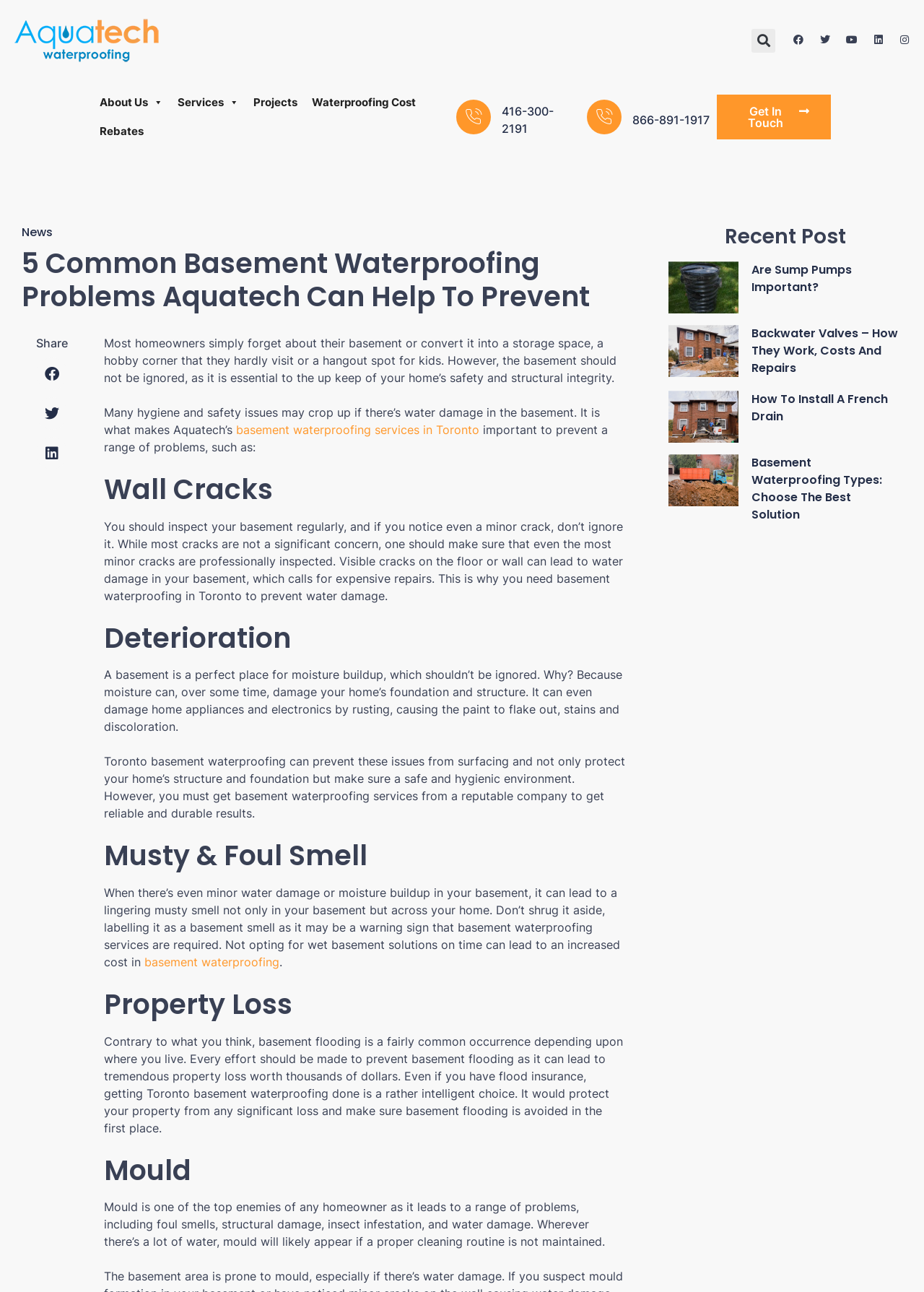Please find the bounding box for the UI element described by: "December 2022".

None